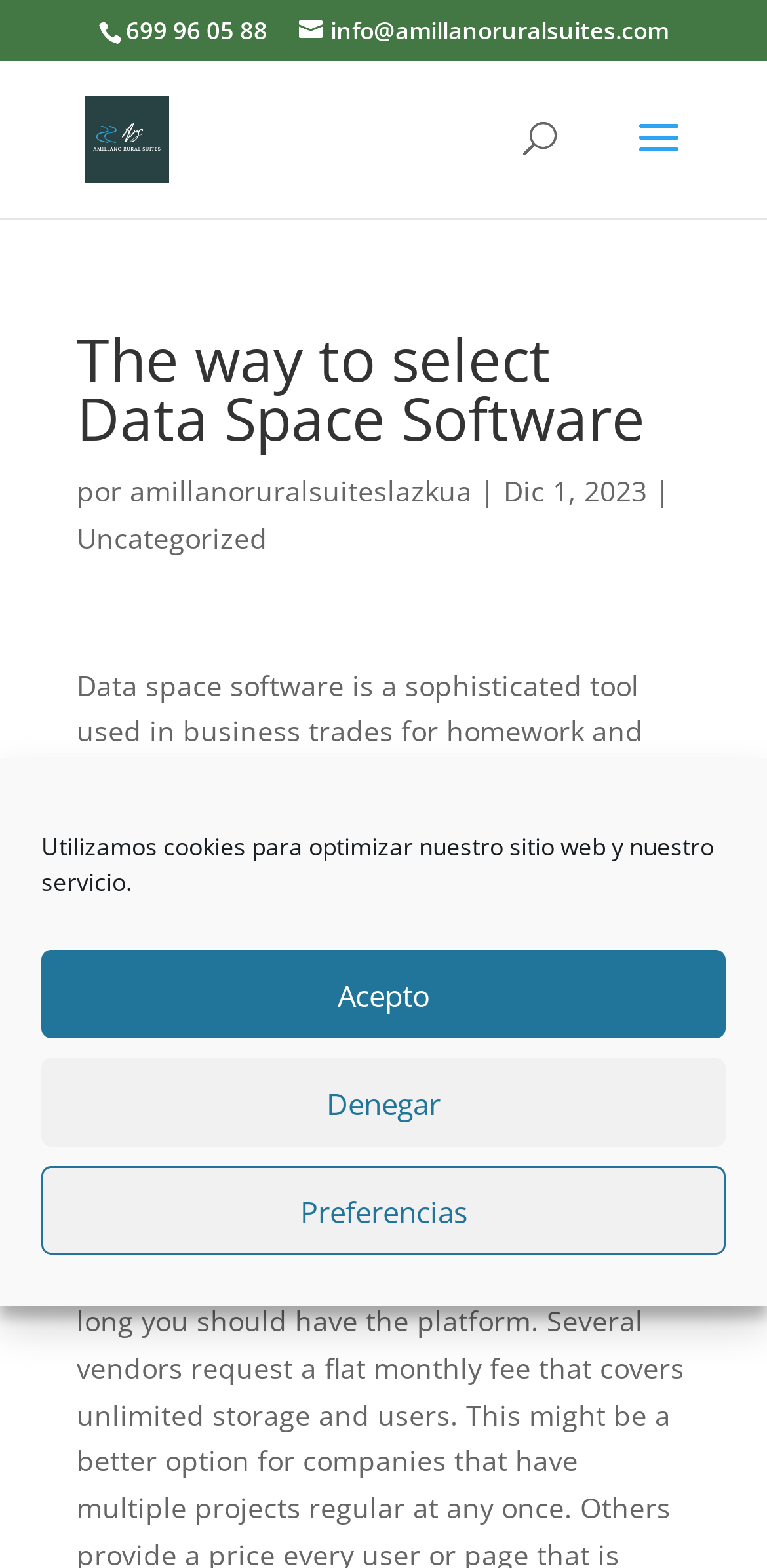Using the information shown in the image, answer the question with as much detail as possible: What is the phone number of AMIILANO RURAL SUITES?

I found the phone number by looking at the top section of the webpage, where the contact information is usually displayed. The phone number is written in plain text as '699 96 05 88'.